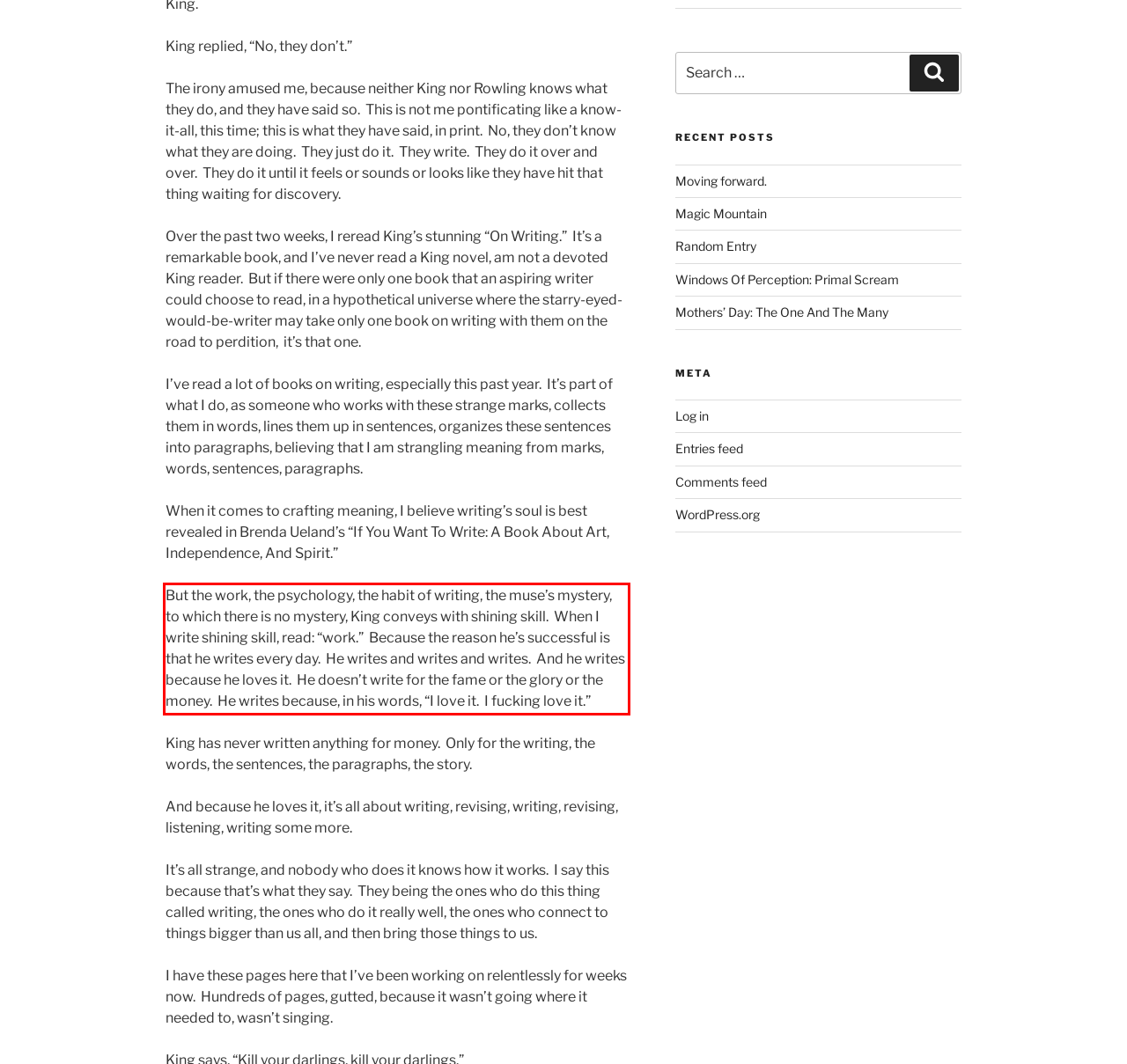Please identify and extract the text content from the UI element encased in a red bounding box on the provided webpage screenshot.

But the work, the psychology, the habit of writing, the muse’s mystery, to which there is no mystery, King conveys with shining skill. When I write shining skill, read: “work.” Because the reason he’s successful is that he writes every day. He writes and writes and writes. And he writes because he loves it. He doesn’t write for the fame or the glory or the money. He writes because, in his words, “I love it. I fucking love it.”